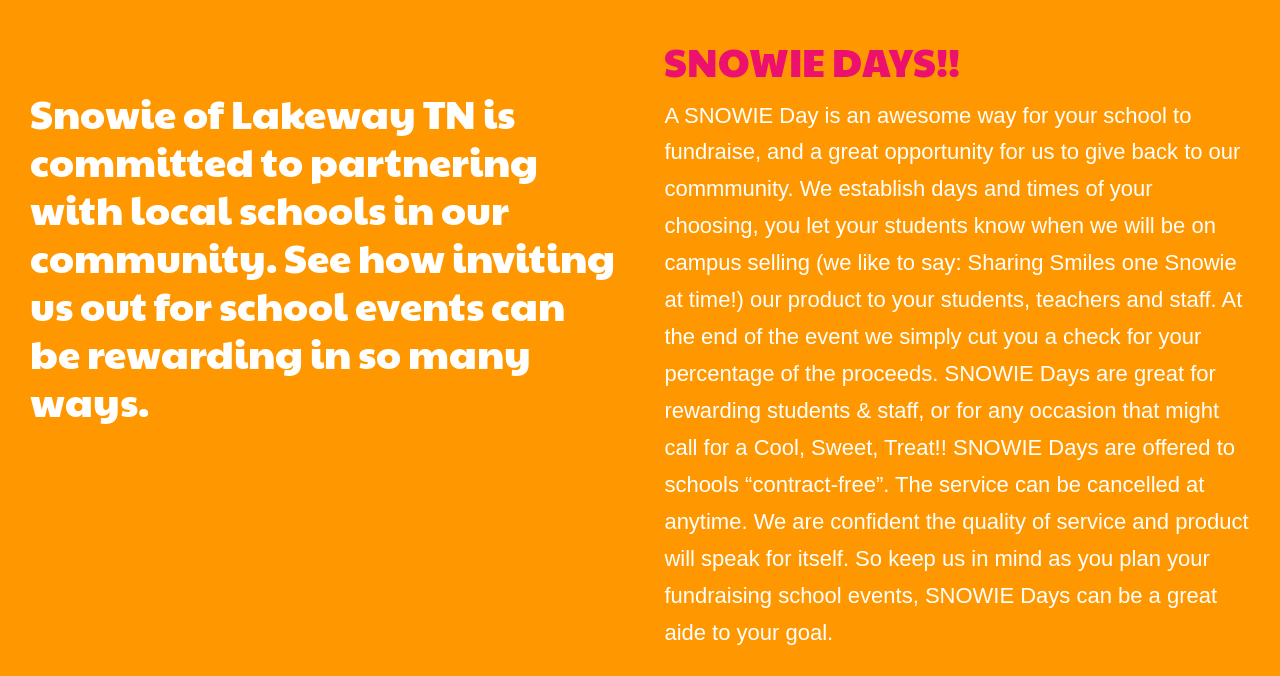Identify and provide the bounding box coordinates of the UI element described: "SnowieOfLakewayTN.com". The coordinates should be formatted as [left, top, right, bottom], with each number being a float between 0 and 1.

[0.399, 0.599, 0.601, 0.636]